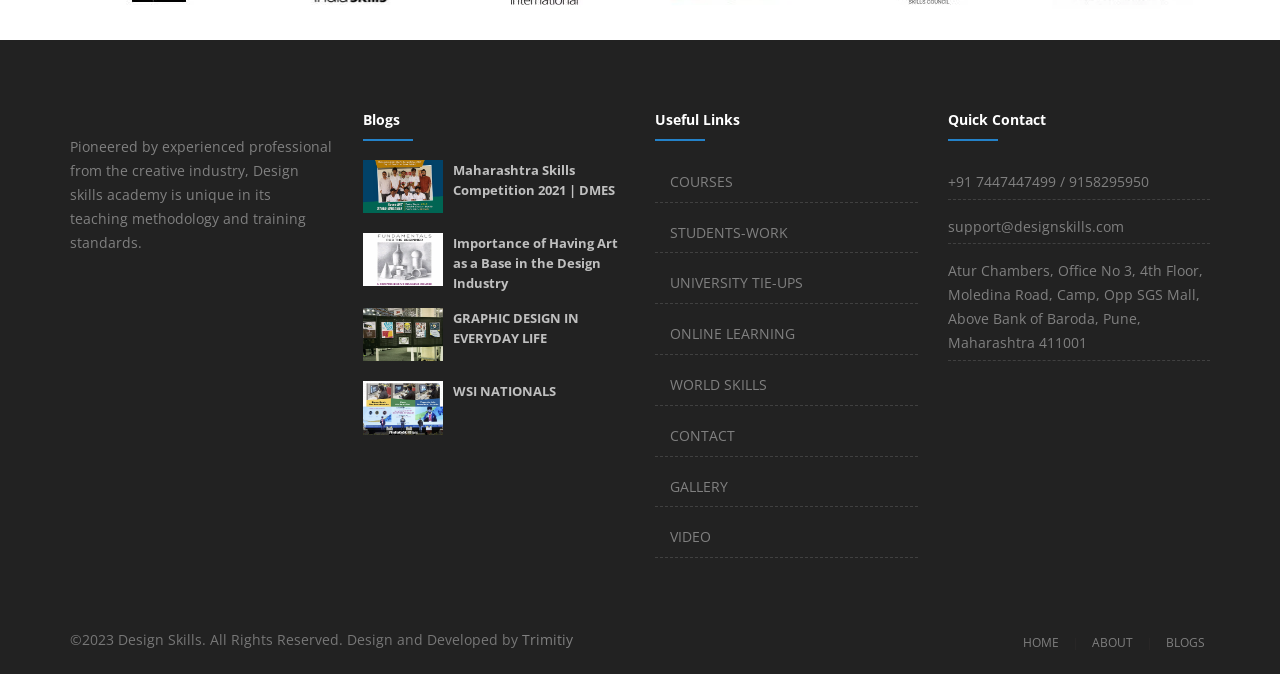Select the bounding box coordinates of the element I need to click to carry out the following instruction: "View the GALLERY".

[0.523, 0.707, 0.569, 0.735]